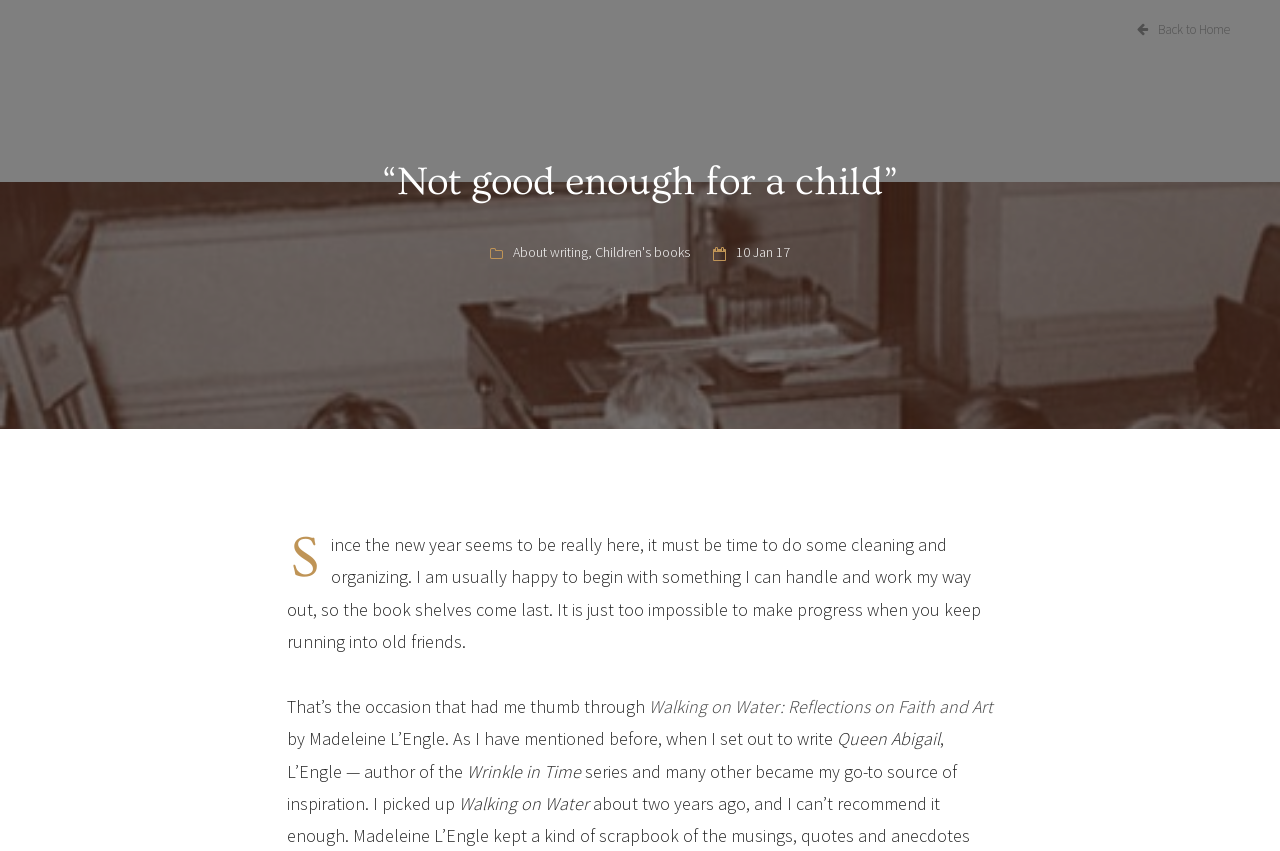Answer the question with a single word or phrase: 
What is the date mentioned in the text?

10 Jan 17